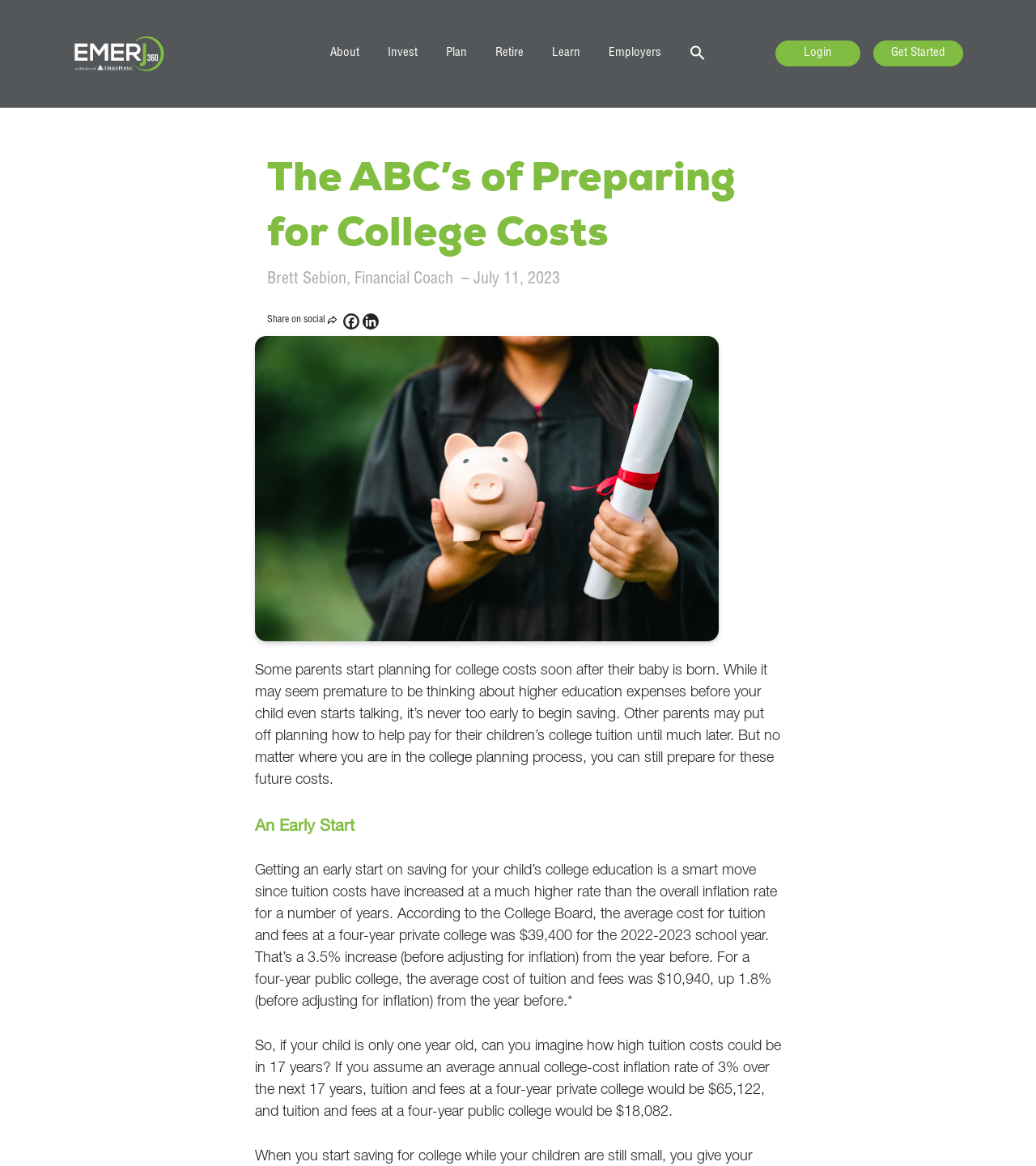What is the purpose of the search box?
From the image, respond with a single word or phrase.

To search the website